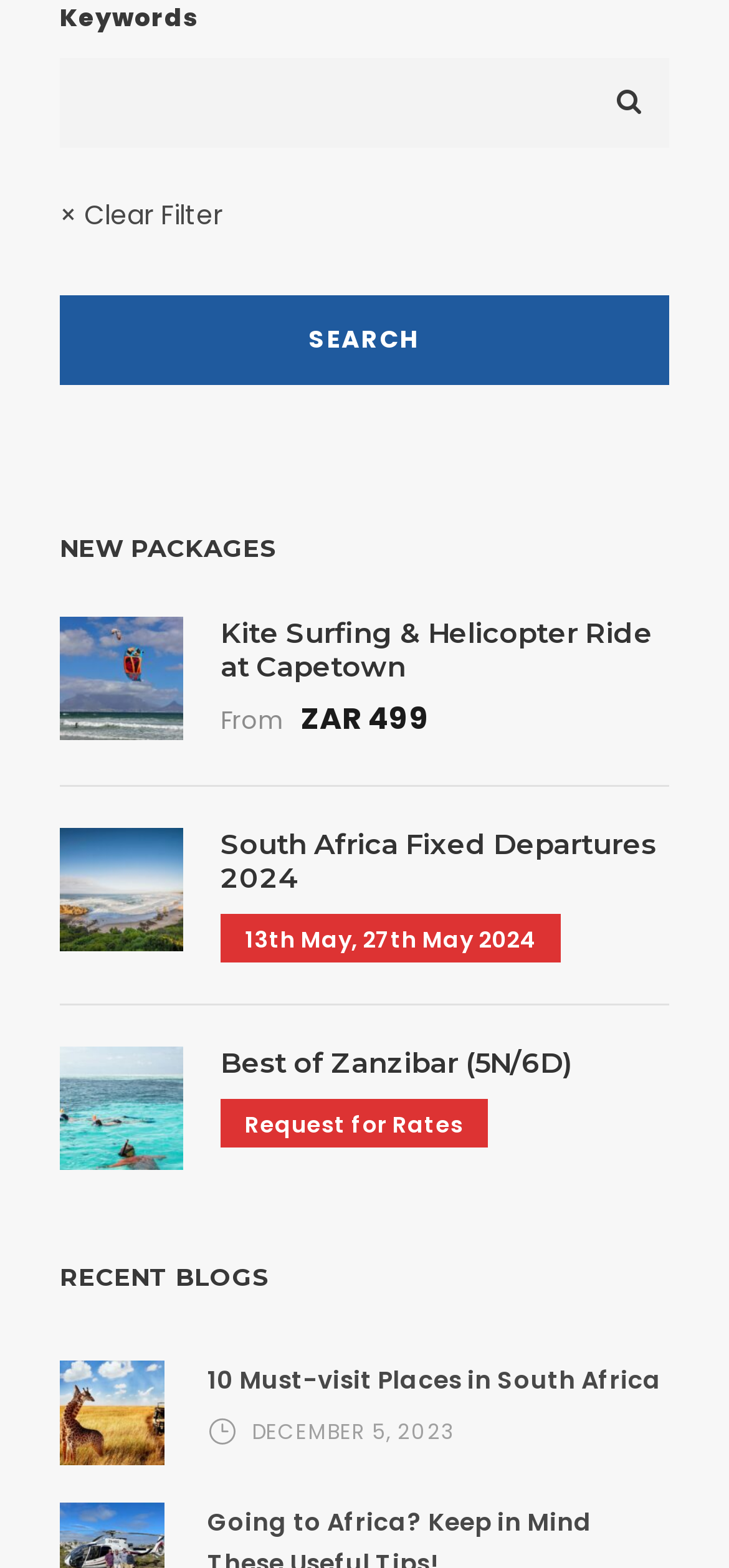Give a succinct answer to this question in a single word or phrase: 
When is the South Africa Fixed Departures 2024 package available?

13th May, 27th May 2024